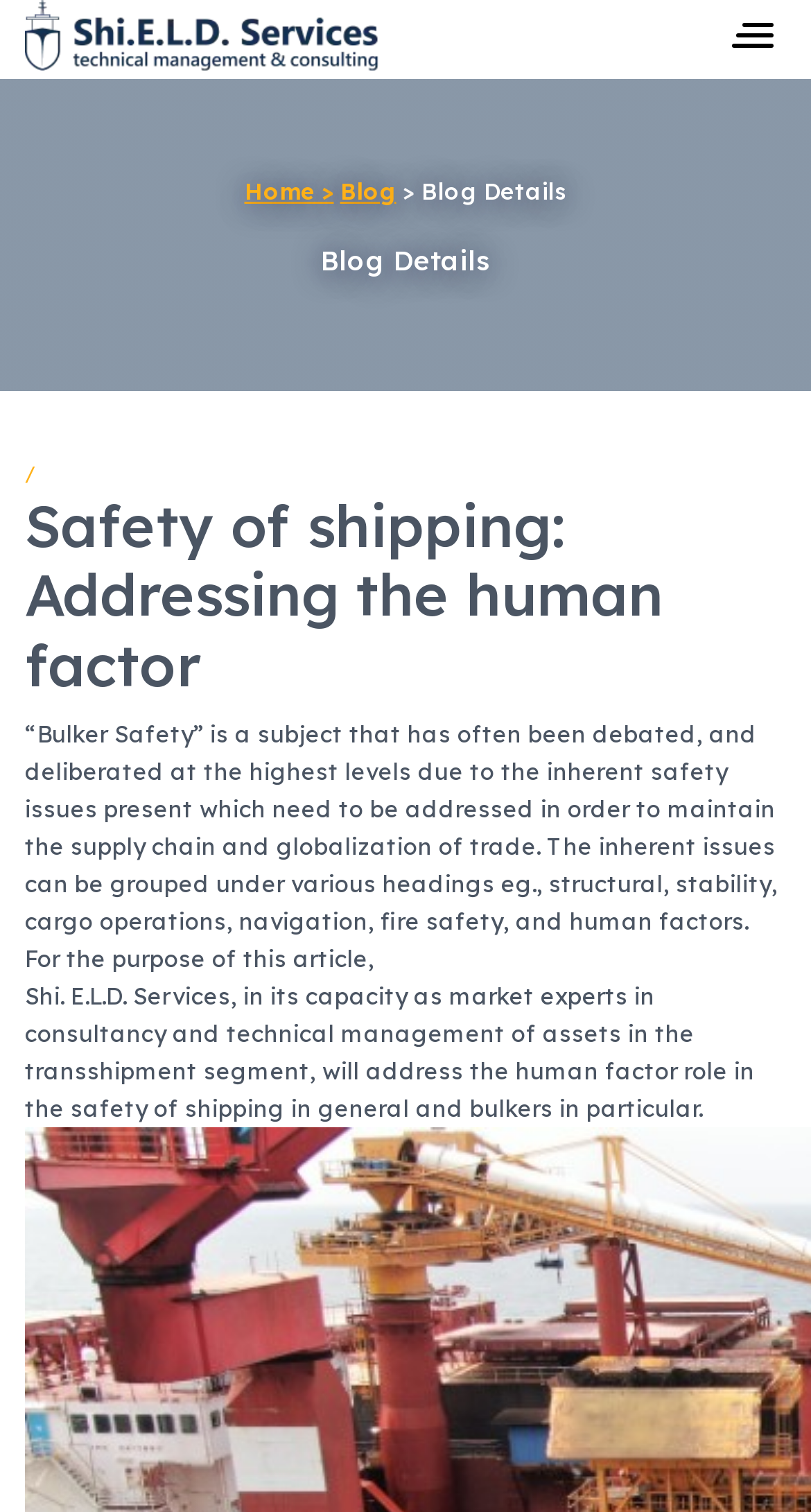Based on the element description Home >, identify the bounding box coordinates for the UI element. The coordinates should be in the format (top-left x, top-left y, bottom-right x, bottom-right y) and within the 0 to 1 range.

[0.301, 0.117, 0.412, 0.136]